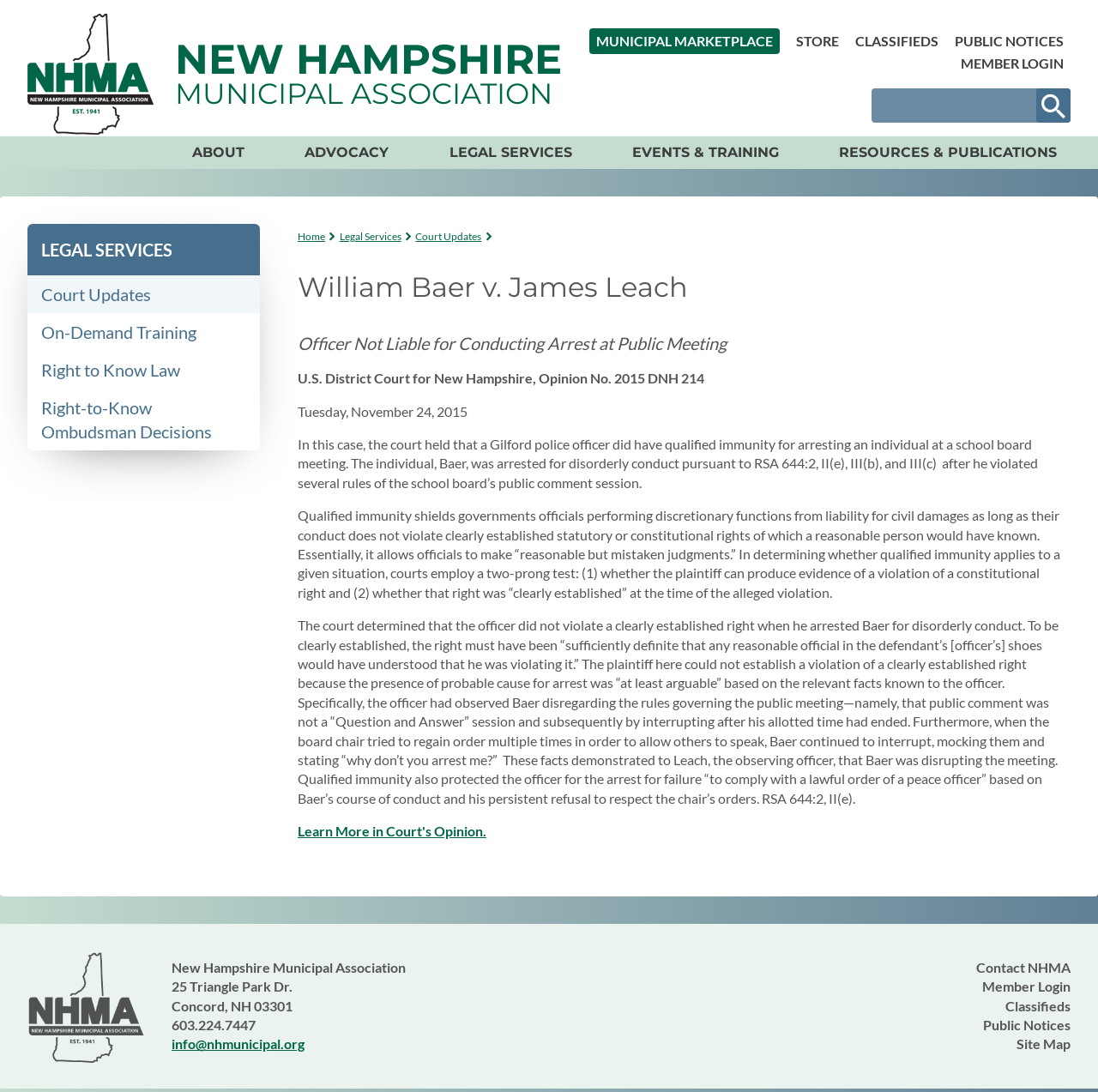Identify the bounding box for the described UI element: "Right to Know Law".

[0.025, 0.321, 0.237, 0.356]